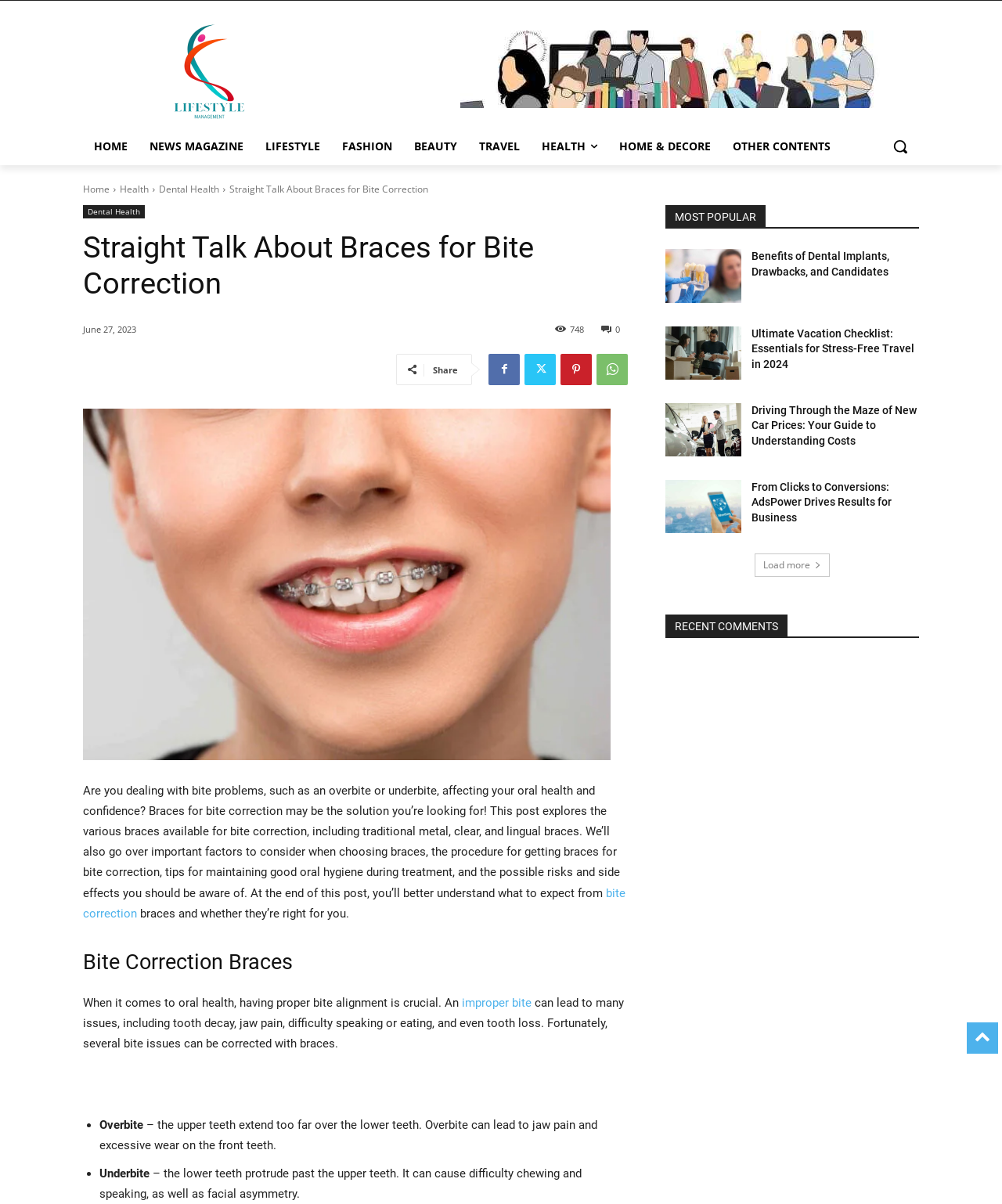Please find the bounding box coordinates of the section that needs to be clicked to achieve this instruction: "Click on the 'Bite Correction' link".

[0.083, 0.339, 0.609, 0.631]